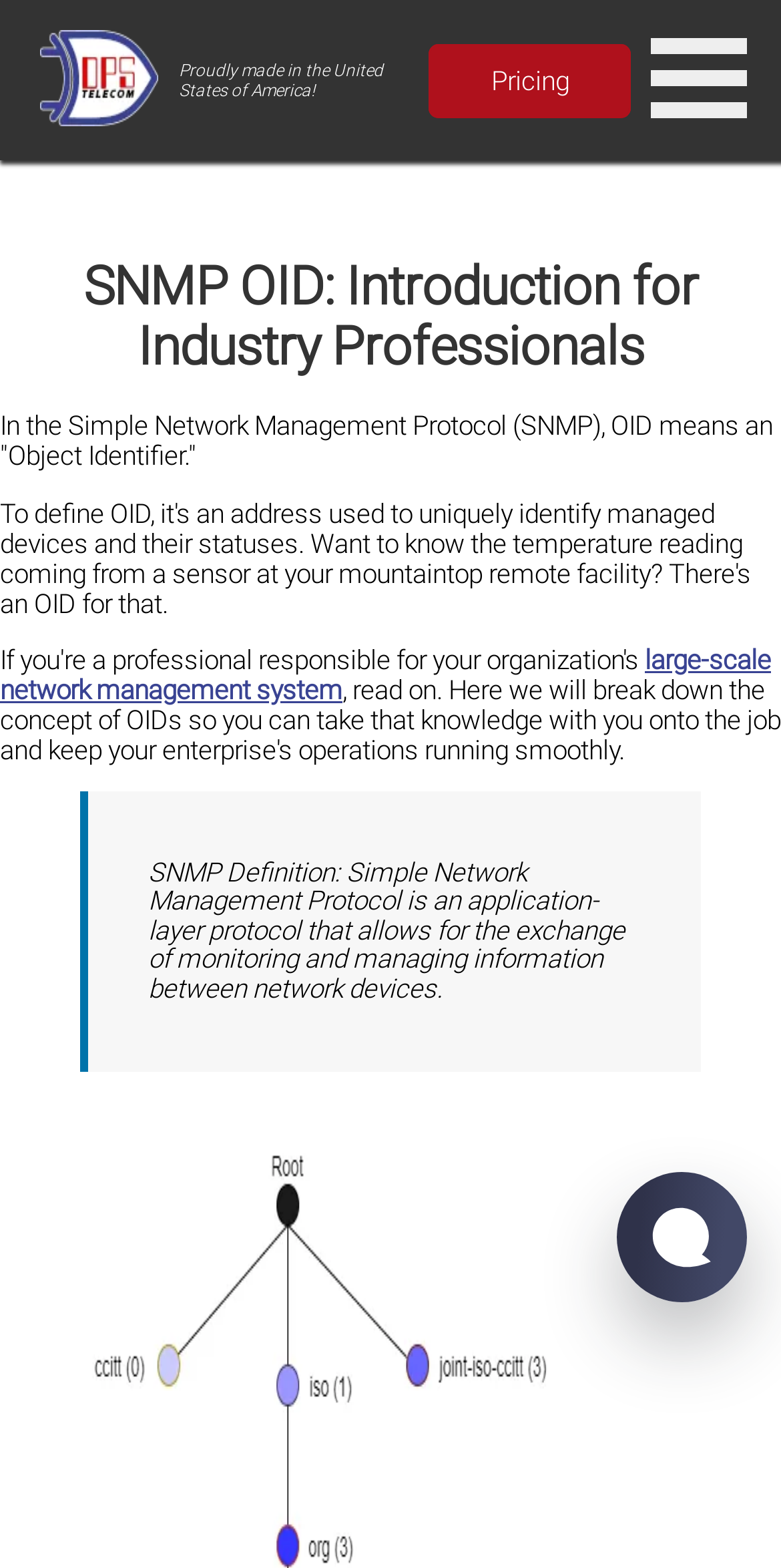Using the given element description, provide the bounding box coordinates (top-left x, top-left y, bottom-right x, bottom-right y) for the corresponding UI element in the screenshot: Pricing

[0.55, 0.027, 0.809, 0.075]